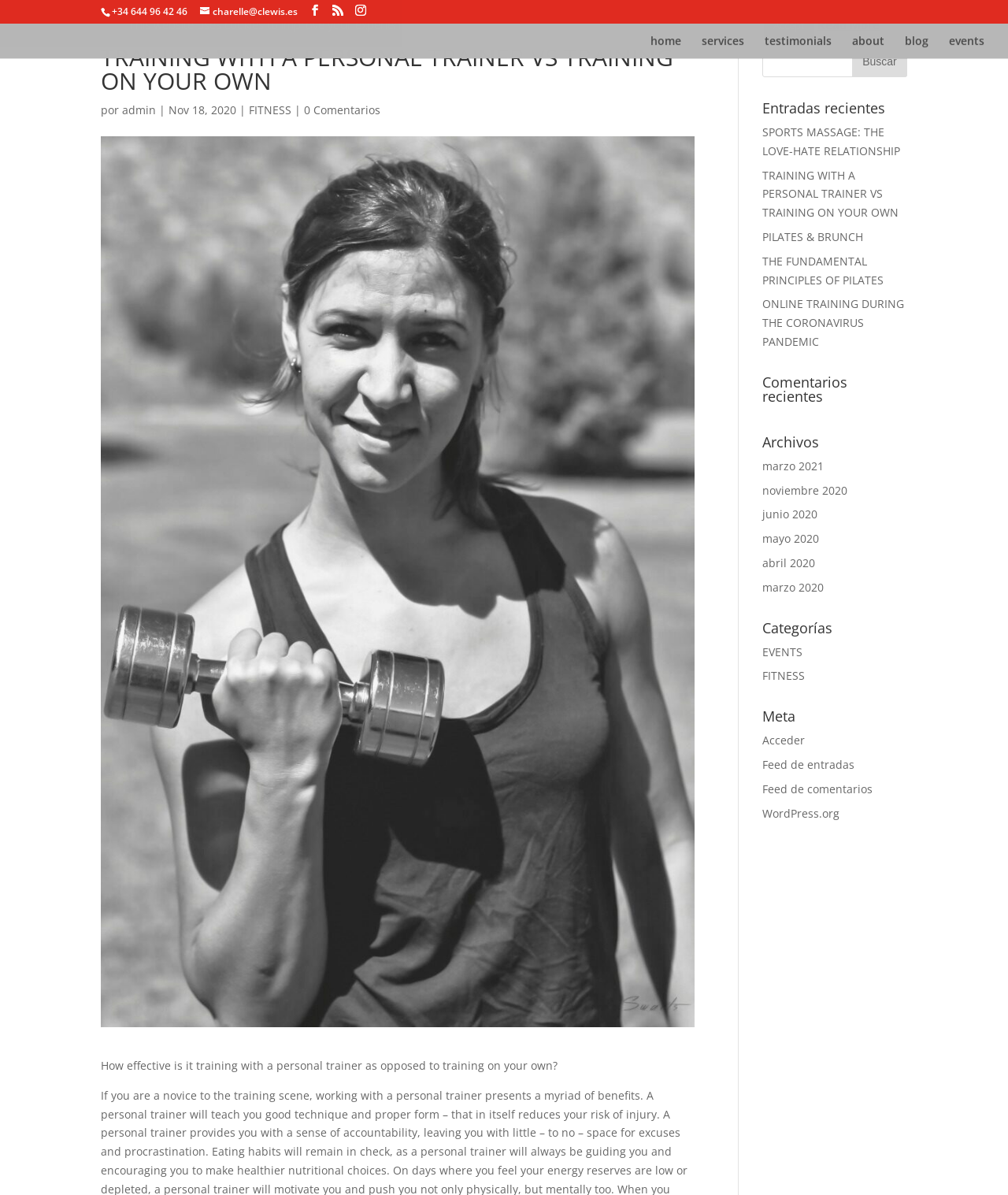Specify the bounding box coordinates of the element's region that should be clicked to achieve the following instruction: "Go to the fitness category". The bounding box coordinates consist of four float numbers between 0 and 1, in the format [left, top, right, bottom].

[0.756, 0.559, 0.799, 0.572]